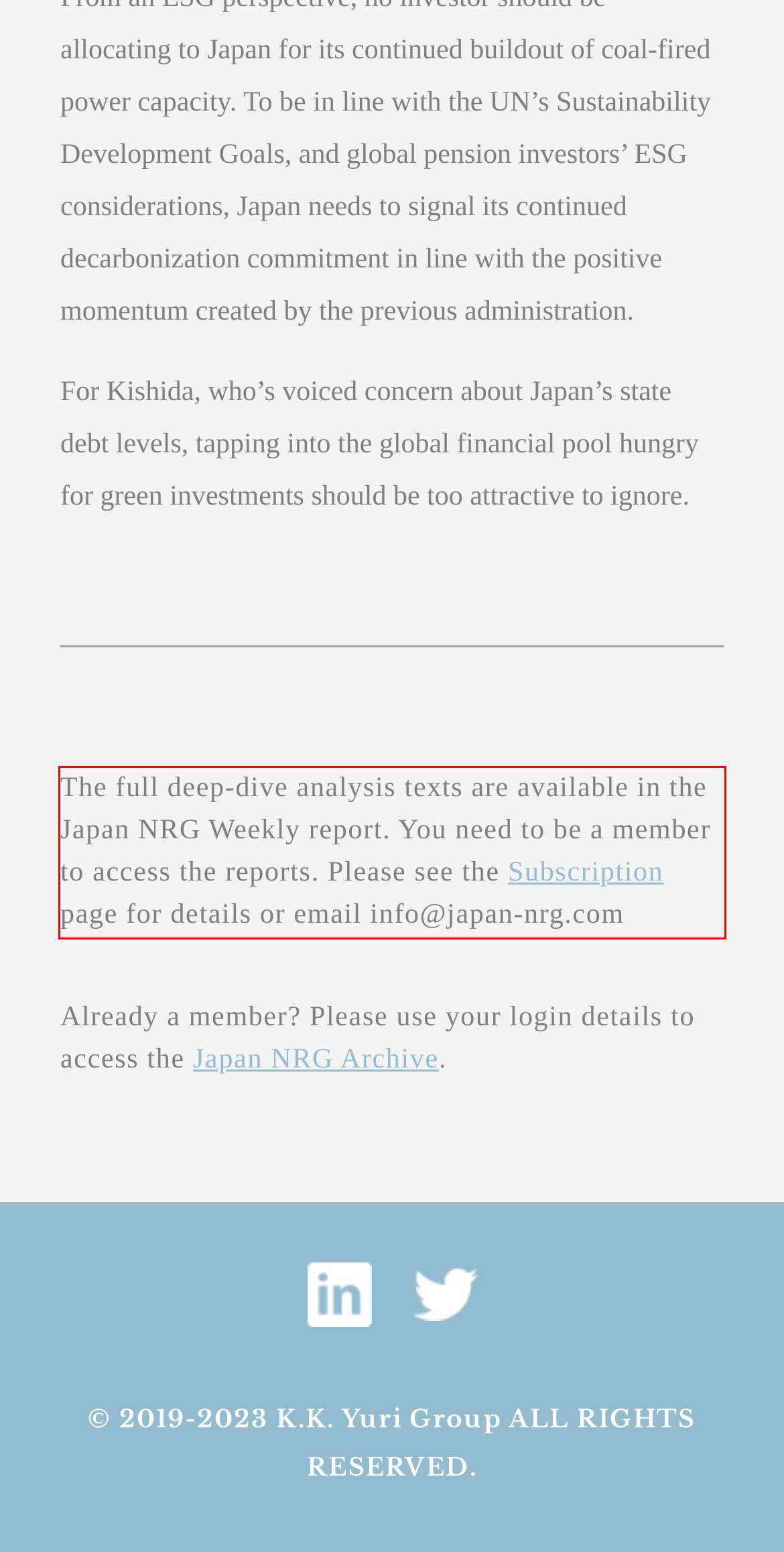Perform OCR on the text inside the red-bordered box in the provided screenshot and output the content.

The full deep-dive analysis texts are available in the Japan NRG Weekly report. You need to be a member to access the reports. Please see the Subscription page for details or email info@japan-nrg.com